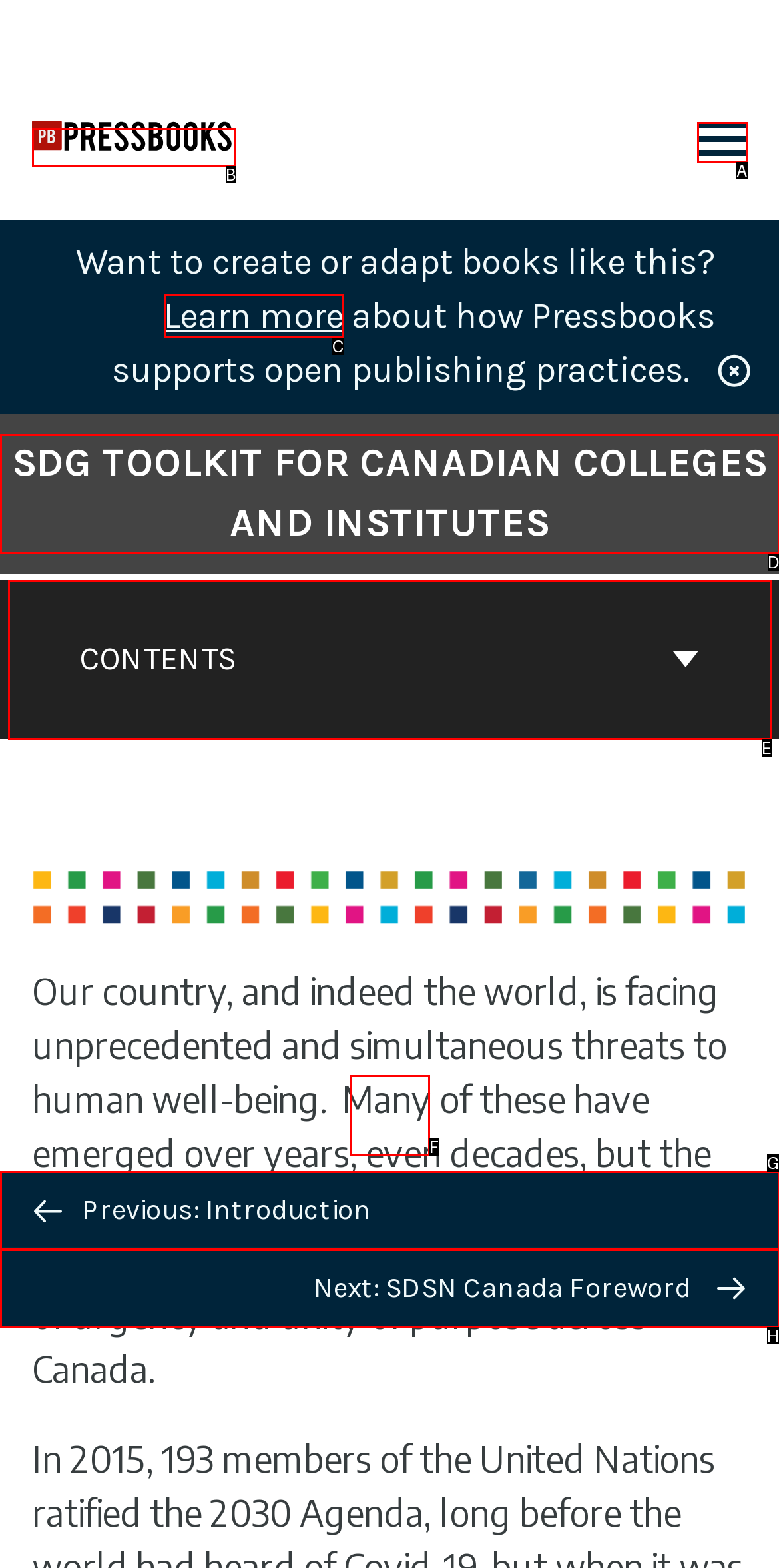Pinpoint the HTML element that fits the description: Next: SDSN Canada Foreword
Answer by providing the letter of the correct option.

H